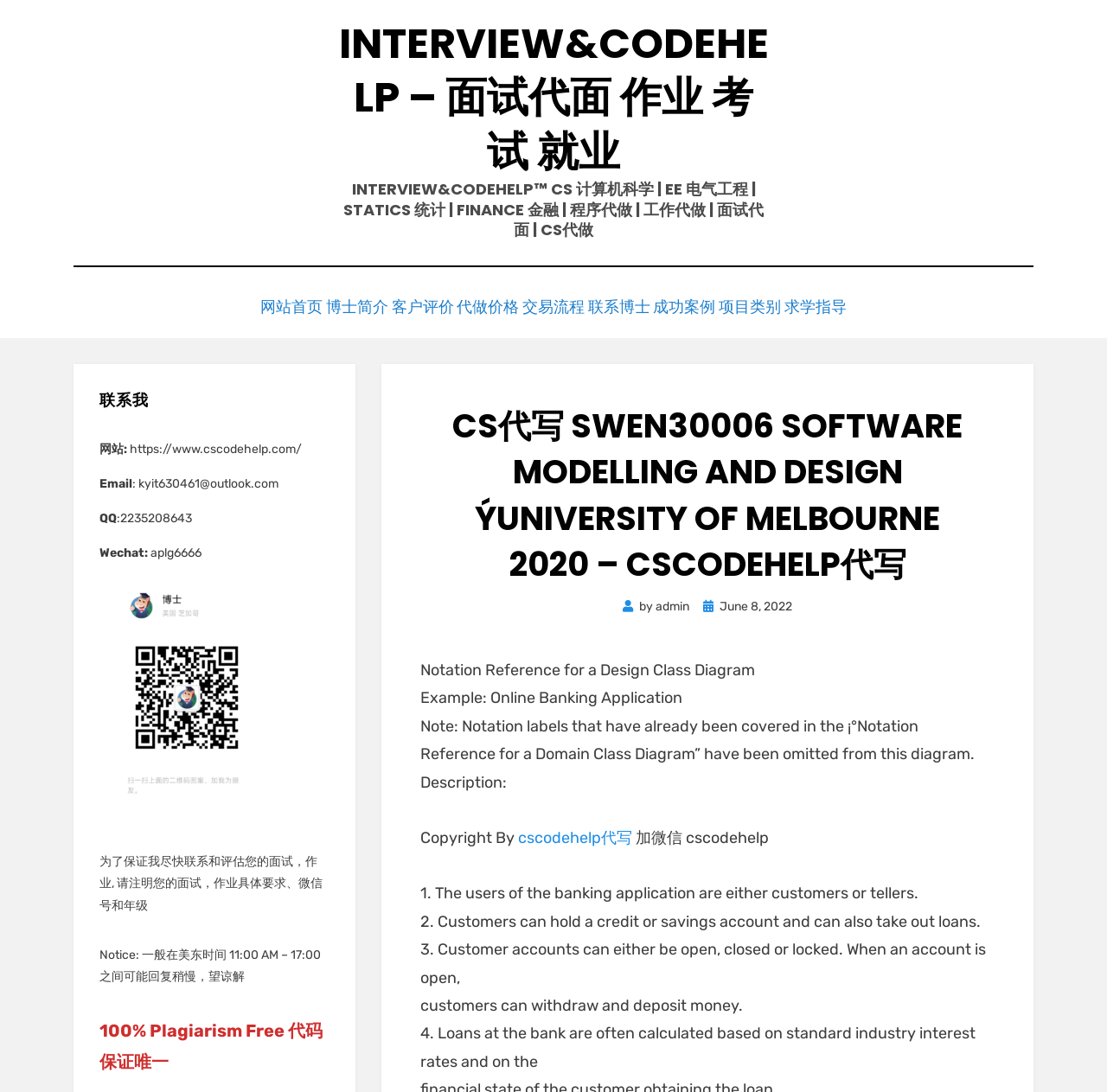Please identify the bounding box coordinates of the element that needs to be clicked to perform the following instruction: "Visit the website homepage".

[0.17, 0.269, 0.243, 0.29]